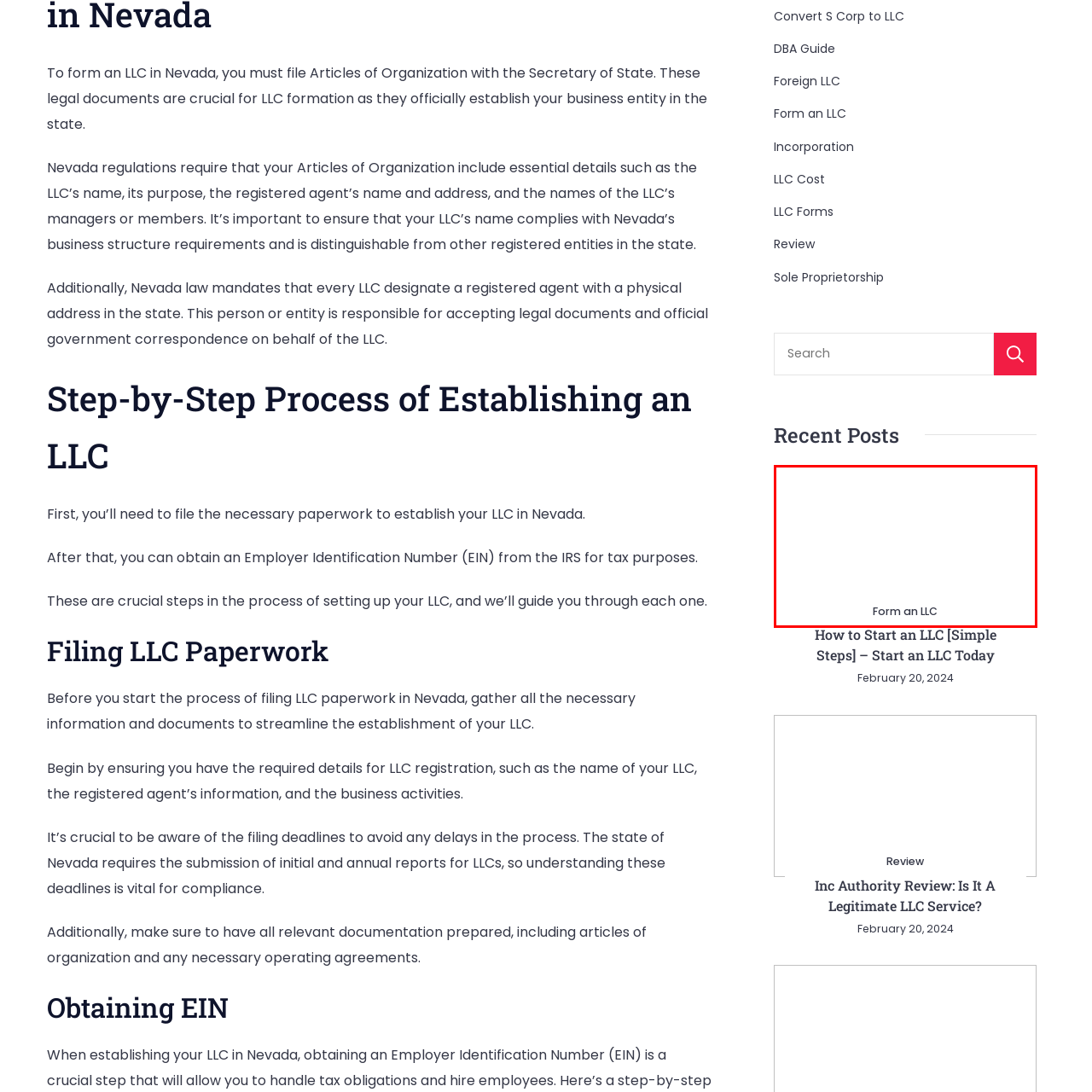Pay close attention to the image within the red perimeter and provide a detailed answer to the question that follows, using the image as your primary source: 
What is the purpose of obtaining an EIN?

According to the caption, obtaining an Employer Identification Number (EIN) is one of the crucial tasks in the process of forming an LLC in Nevada, implying that it is necessary for business purposes, likely for tax and identification purposes.